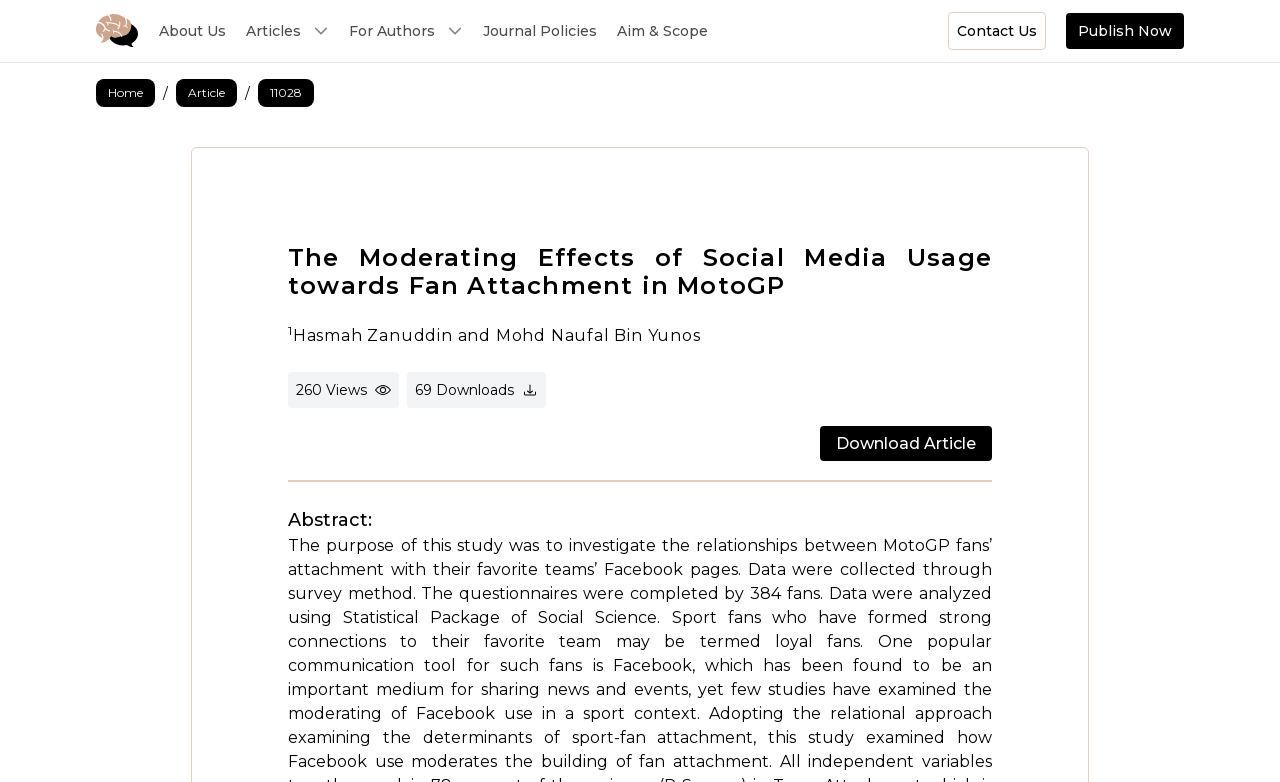Illustrate the webpage thoroughly, mentioning all important details.

This webpage appears to be a journal article page from a non-profit professional publication focused on mental health and substance abuse. 

At the top left, there is a logo image and a link to the homepage. Next to the logo, there are several links to different sections of the website, including "About Us", "Articles", "For Authors", "Journal Policies", "Aim & Scope", and "Contact Us". These links are arranged horizontally and are positioned near the top of the page.

Below the links, there is a title heading that reads "The Moderating Effects of Social Media Usage towards Fan Attachment in MotoGP". This title is followed by the authors' names, "Hasmah Zanuddin and Mohd Naufal Bin Yunos", and a superscript symbol. 

On the right side of the title, there are several metrics displayed, including the number of views (260) and downloads (69), accompanied by small images. 

The main content of the article is below the title, starting with an abstract section. The abstract is preceded by a label "Abstract:" and takes up a significant portion of the page. 

At the bottom right of the page, there is a button to "Publish Now" and a link to download the article.